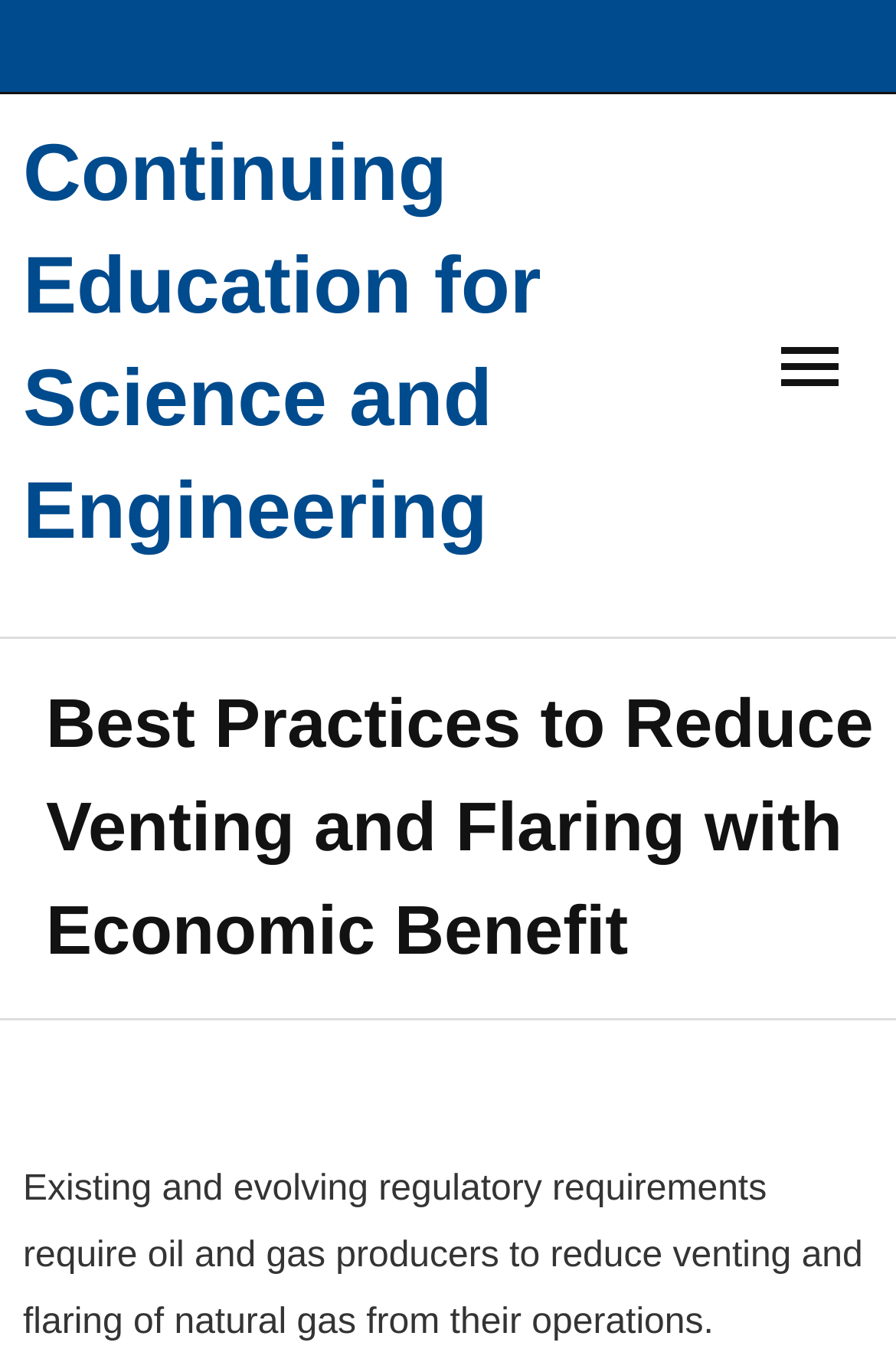What is the title of the main content?
Based on the screenshot, respond with a single word or phrase.

Best Practices to Reduce Venting and Flaring with Economic Benefit